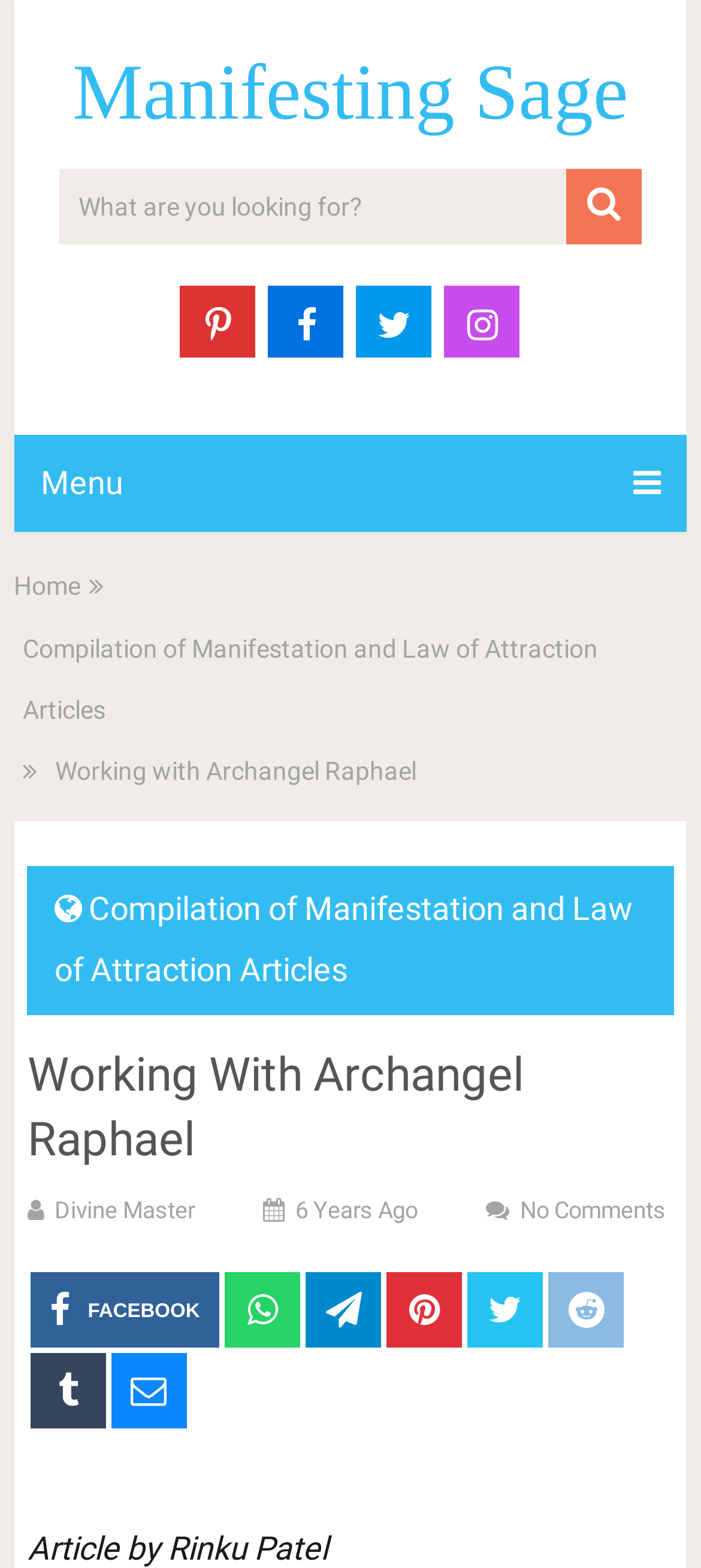Locate the bounding box coordinates of the area that needs to be clicked to fulfill the following instruction: "Share on Facebook". The coordinates should be in the format of four float numbers between 0 and 1, namely [left, top, right, bottom].

[0.043, 0.812, 0.313, 0.86]